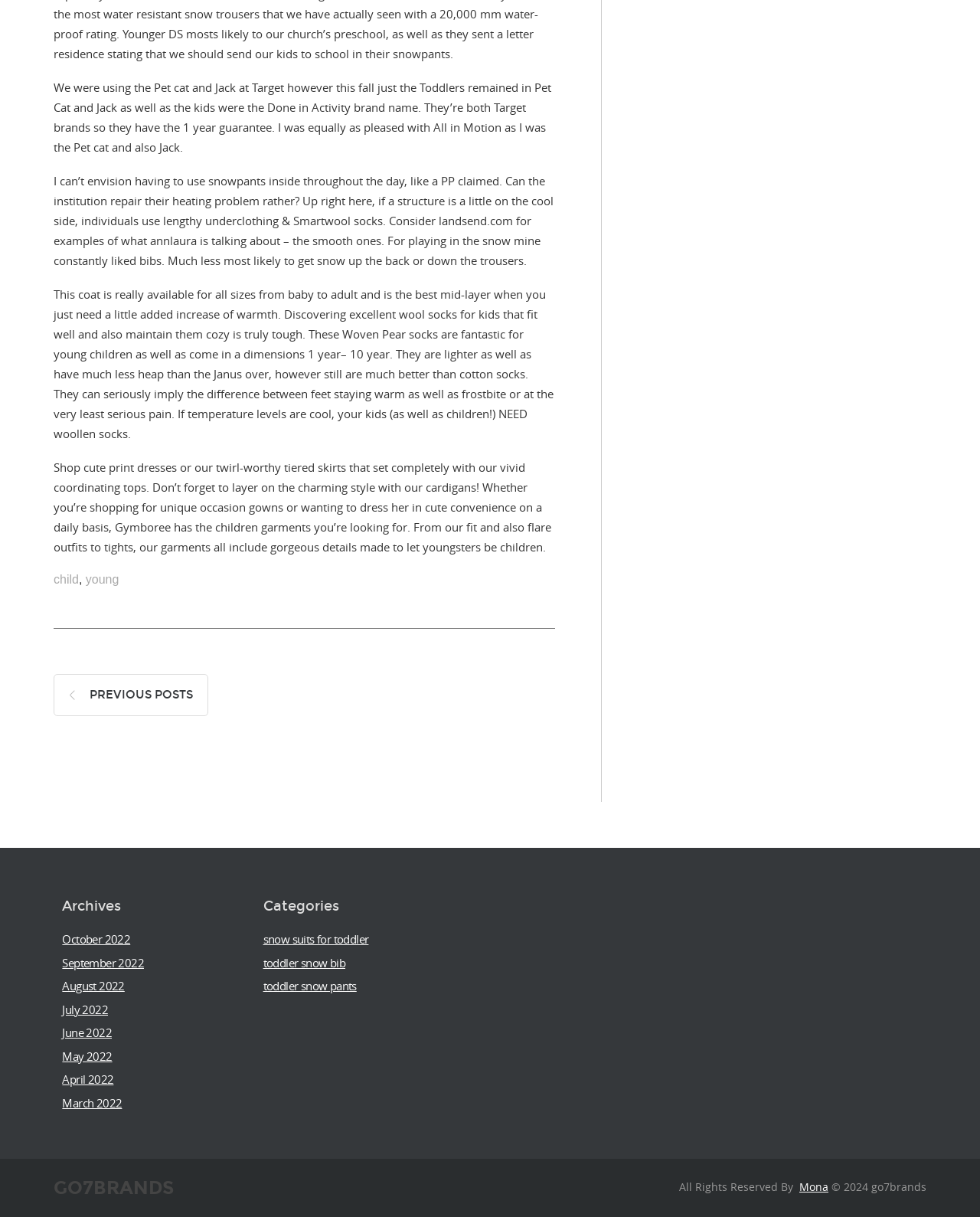What is the category of the link 'snow suits for toddler'?
Look at the webpage screenshot and answer the question with a detailed explanation.

The link 'snow suits for toddler' is located under the heading 'Categories', which implies that it belongs to this category.